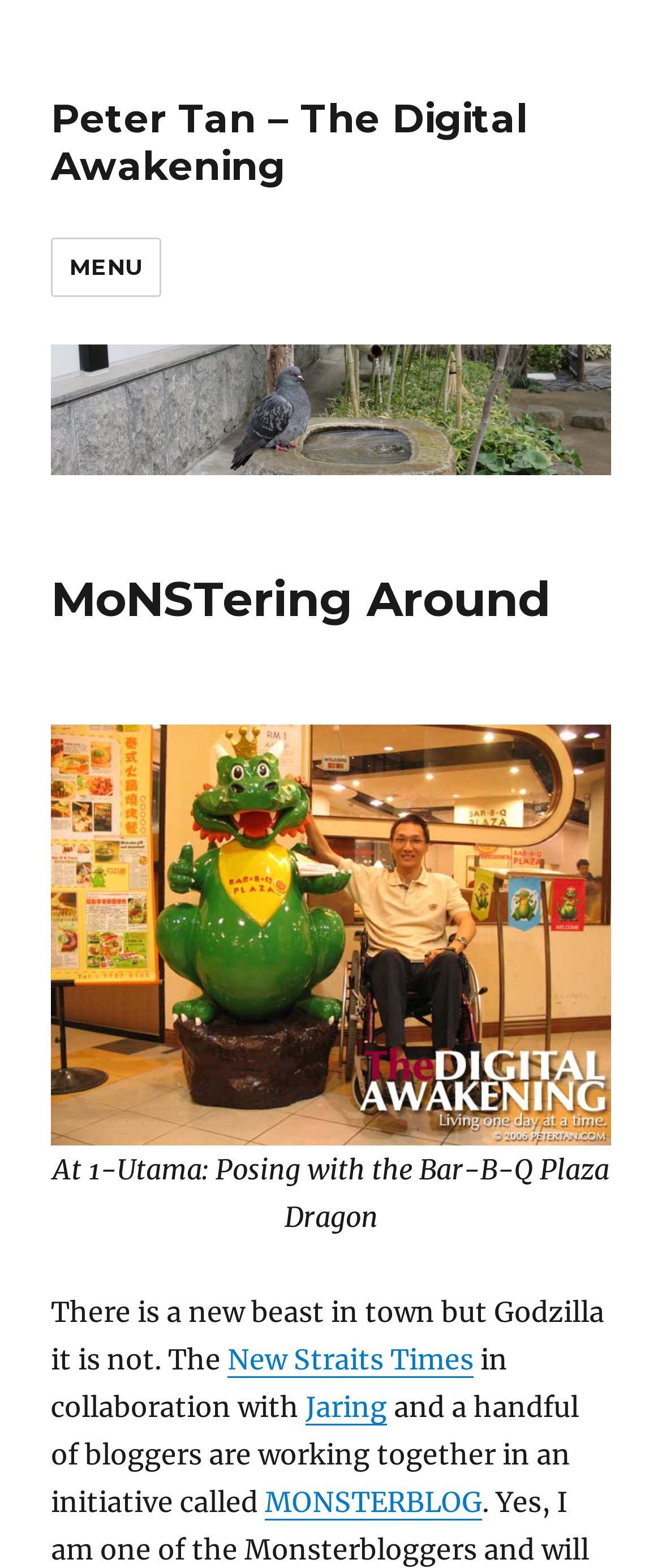Show the bounding box coordinates for the HTML element as described: "New Straits Times".

[0.344, 0.856, 0.715, 0.877]